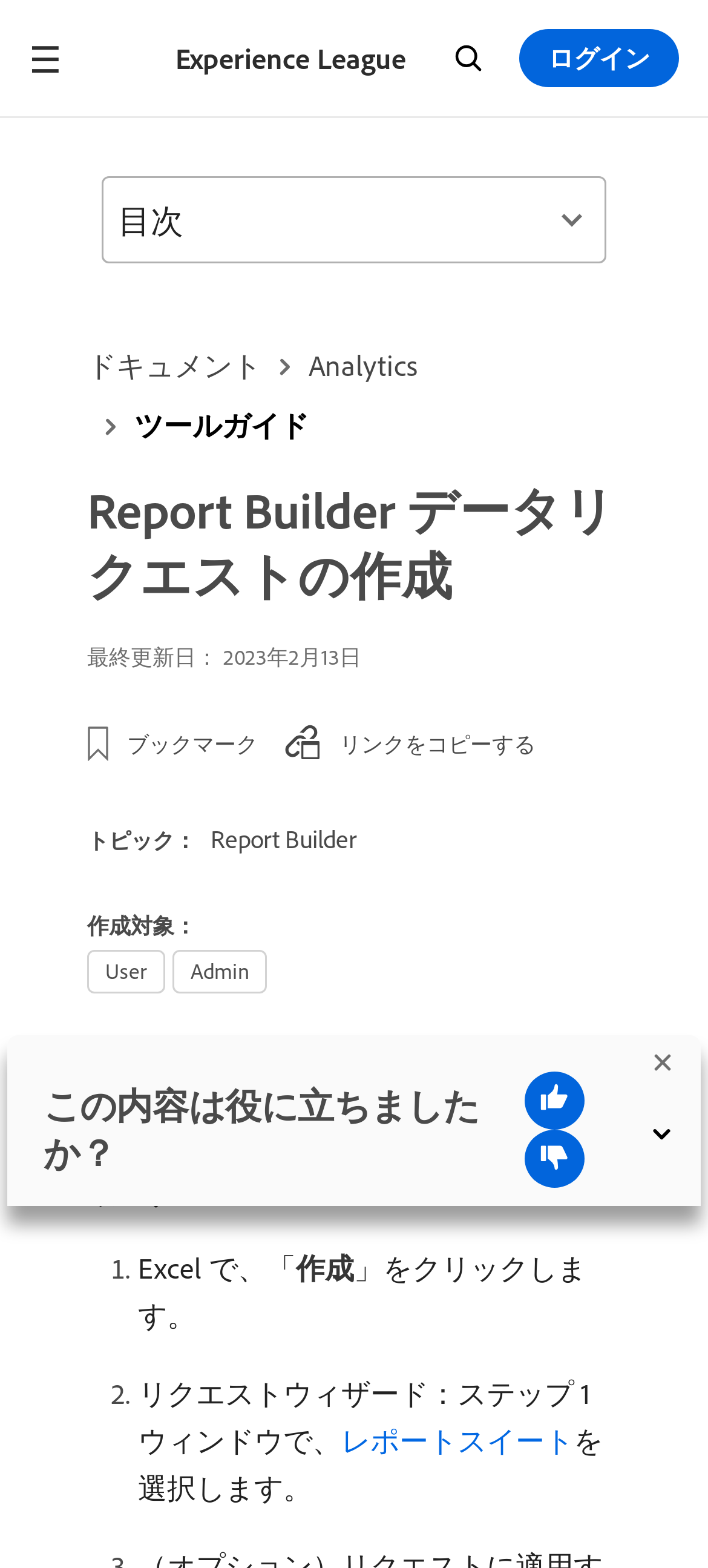Locate the bounding box coordinates for the element described below: "Experience League". The coordinates must be four float values between 0 and 1, formatted as [left, top, right, bottom].

[0.248, 0.025, 0.573, 0.049]